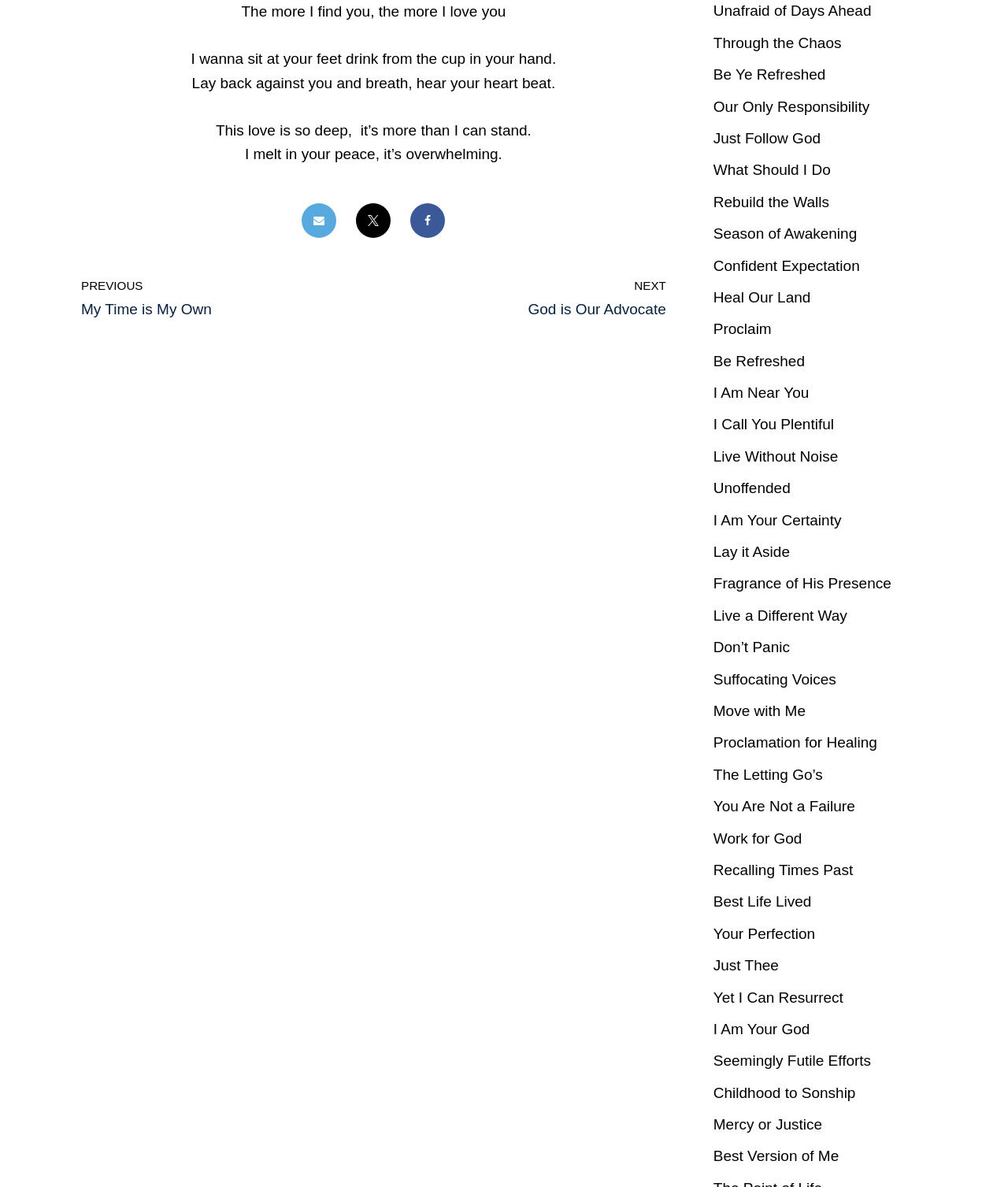How many images are on this webpage?
Please provide a single word or phrase as your answer based on the screenshot.

3